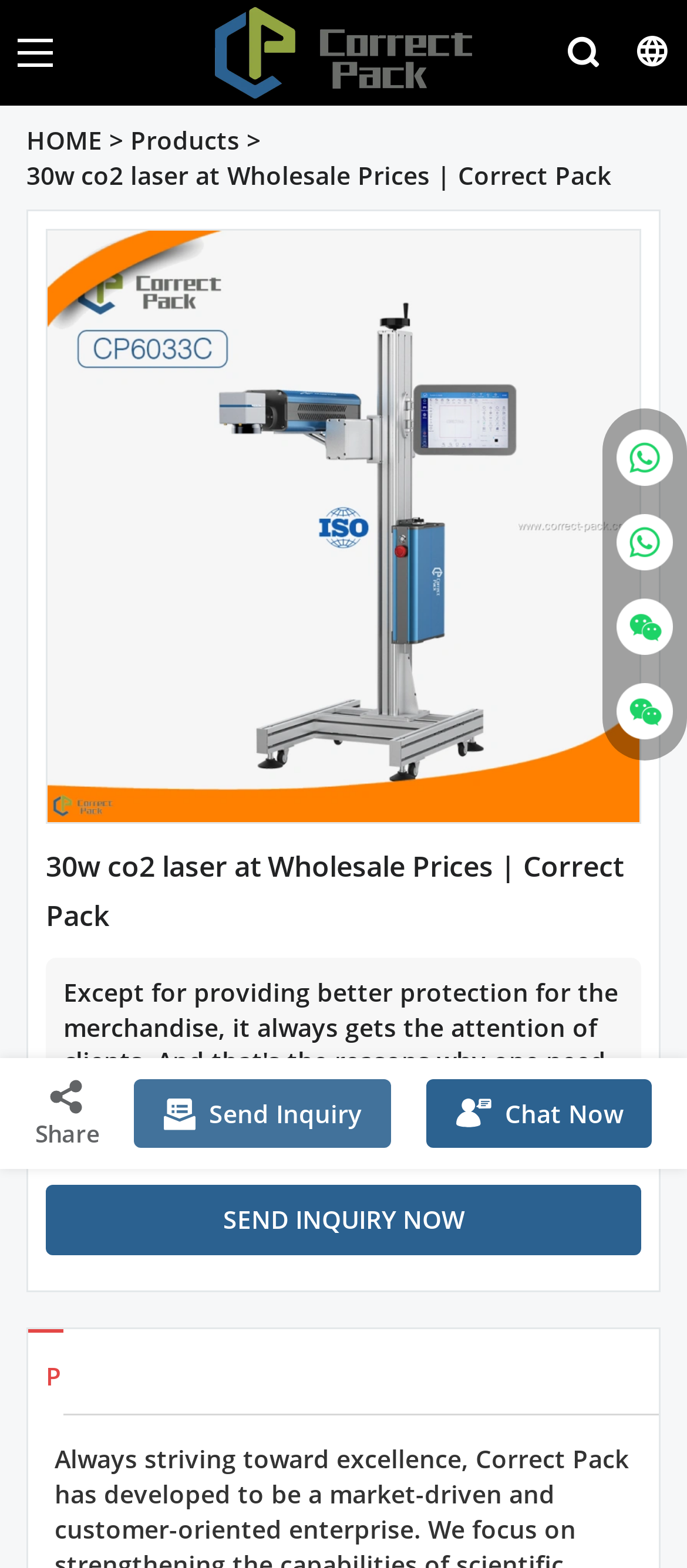Please determine the bounding box of the UI element that matches this description: Share. The coordinates should be given as (top-left x, top-left y, bottom-right x, bottom-right y), with all values between 0 and 1.

[0.026, 0.686, 0.169, 0.733]